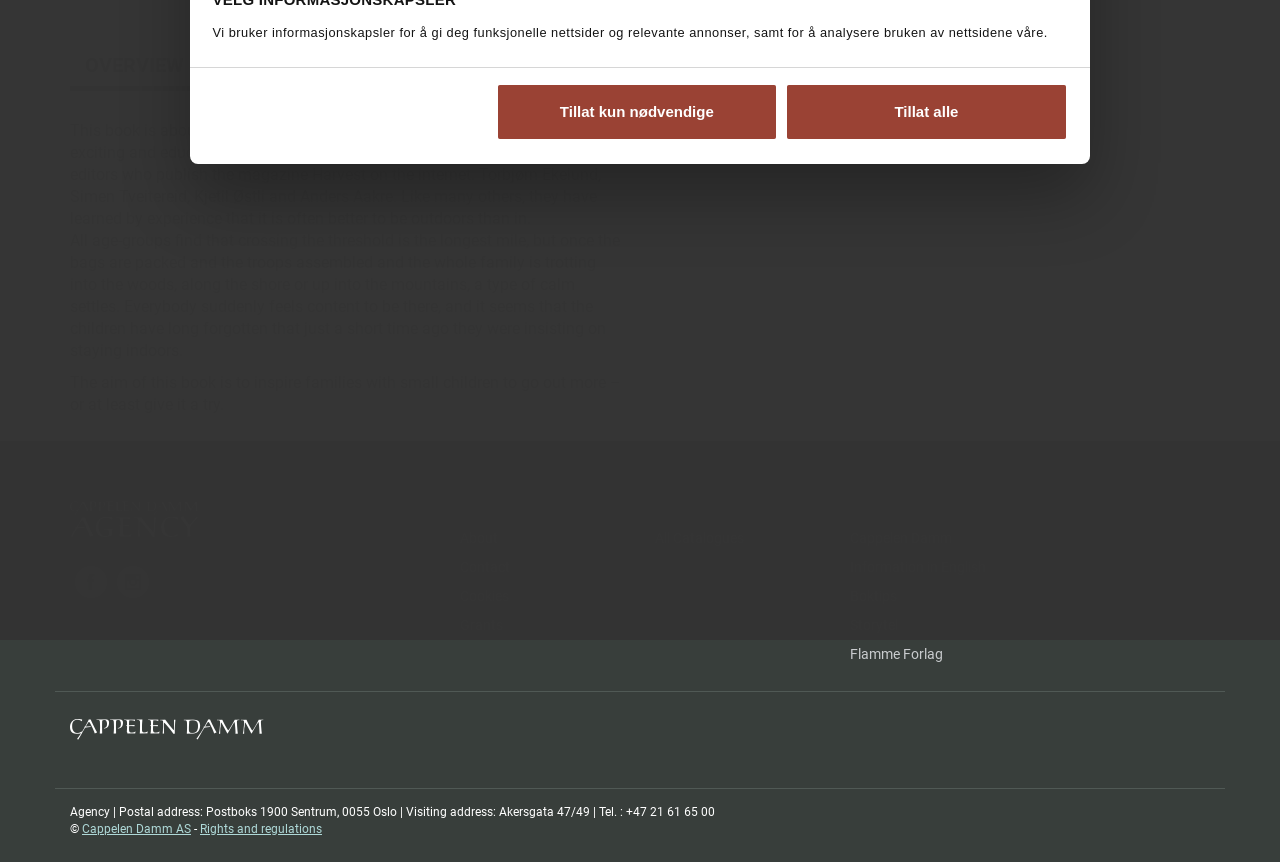From the element description parent_node: Email * aria-describedby="email-notes" name="email", predict the bounding box coordinates of the UI element. The coordinates must be specified in the format (top-left x, top-left y, bottom-right x, bottom-right y) and should be within the 0 to 1 range.

None